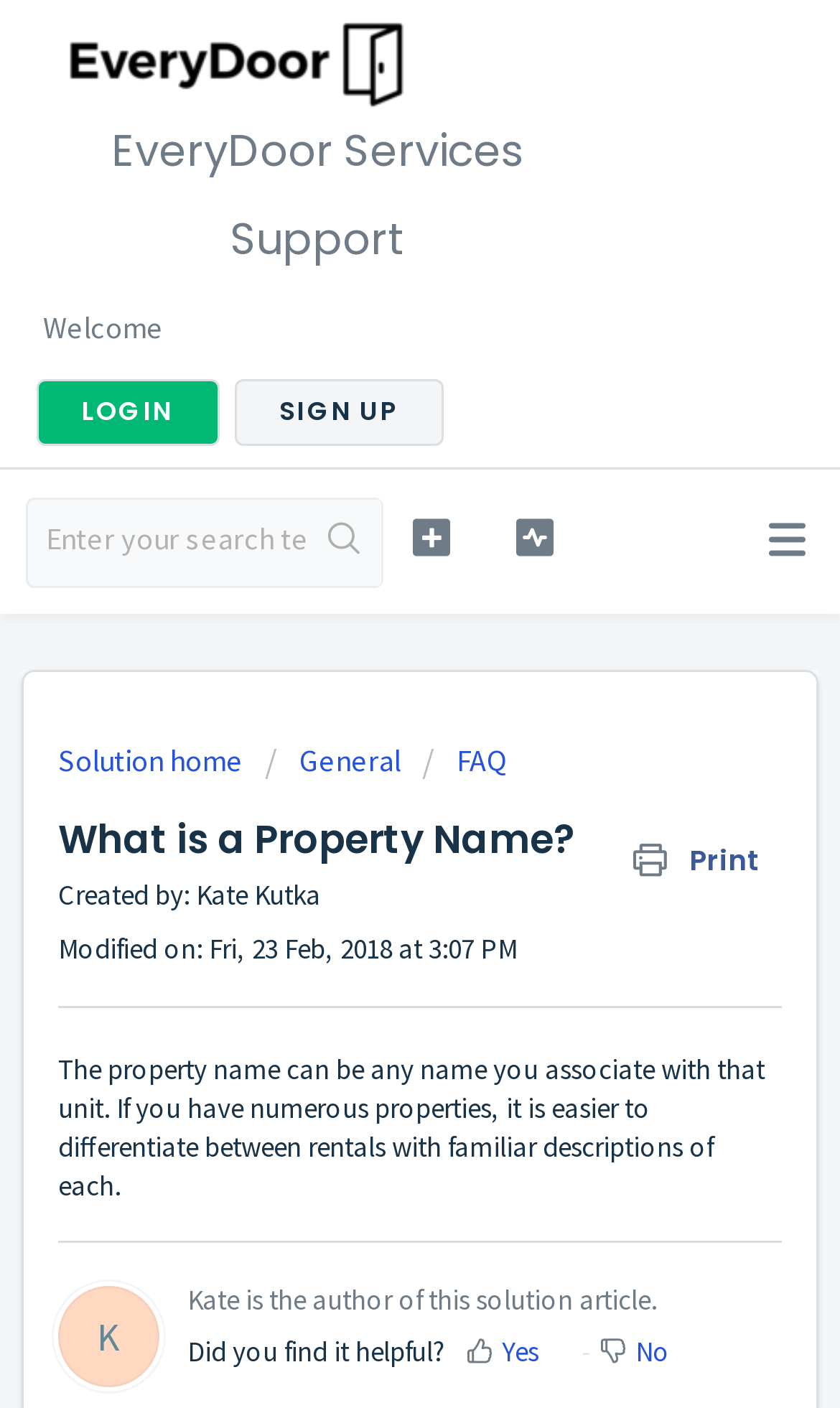How many links are there in the top navigation bar?
Please interpret the details in the image and answer the question thoroughly.

There are three links in the top navigation bar, which are 'LOGIN', 'SIGN UP', and a link with a icon ''.